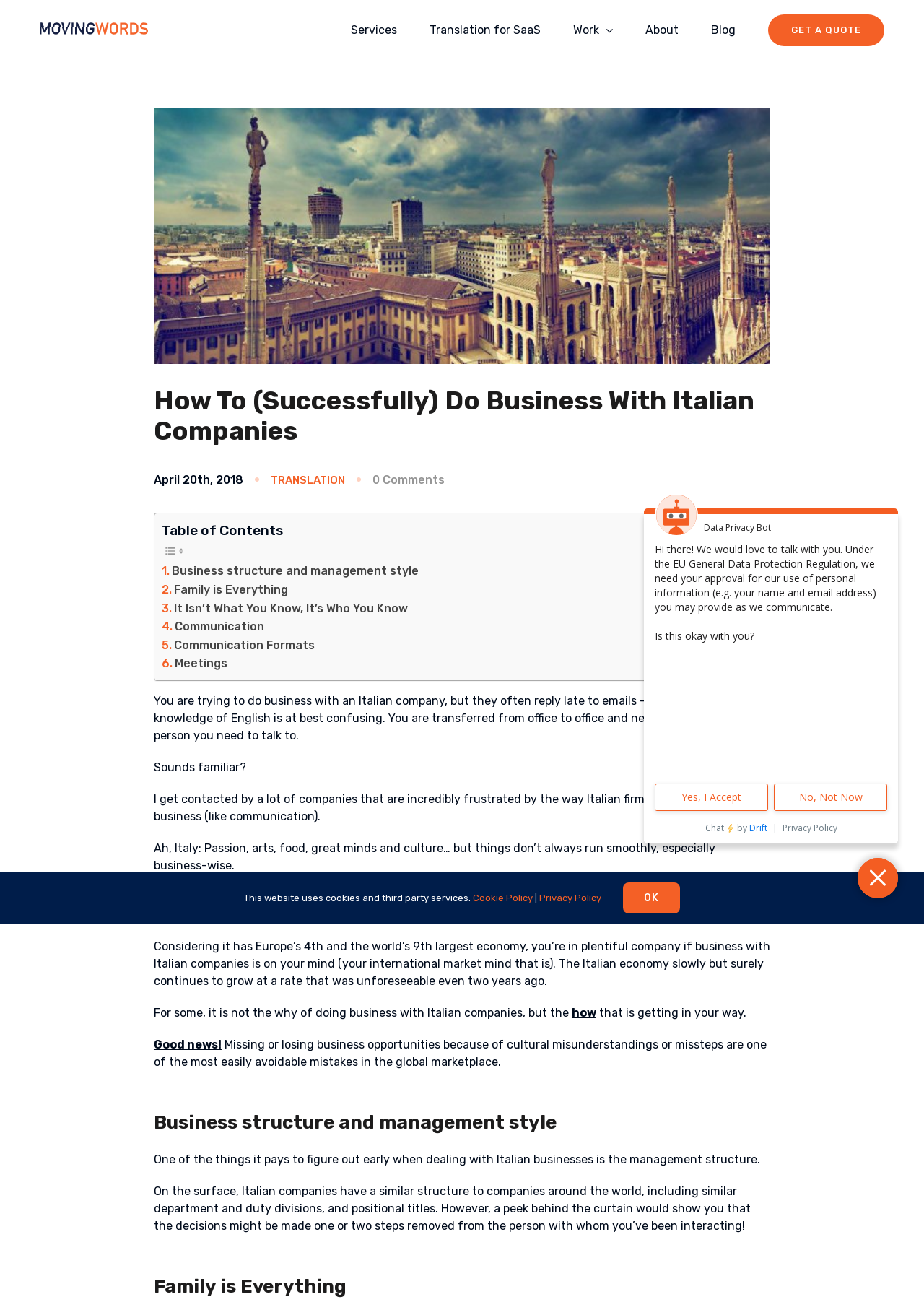Provide a thorough and detailed response to the question by examining the image: 
What is the purpose of the 'GET A QUOTE' link?

The 'GET A QUOTE' link is likely intended for users to request a quote for a service or product related to doing business with Italian companies, as it is prominently displayed in the main menu and has a distinct design.